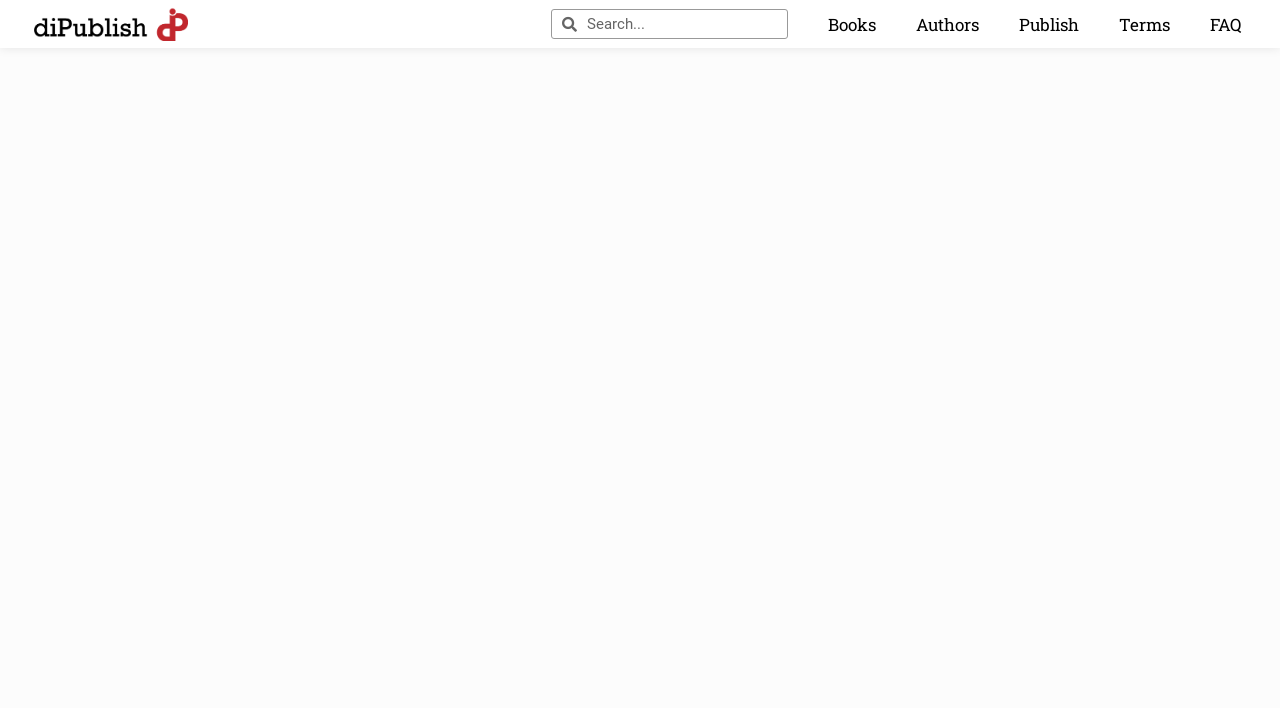Answer the question in one word or a short phrase:
What is the placeholder text in the search box?

Sök